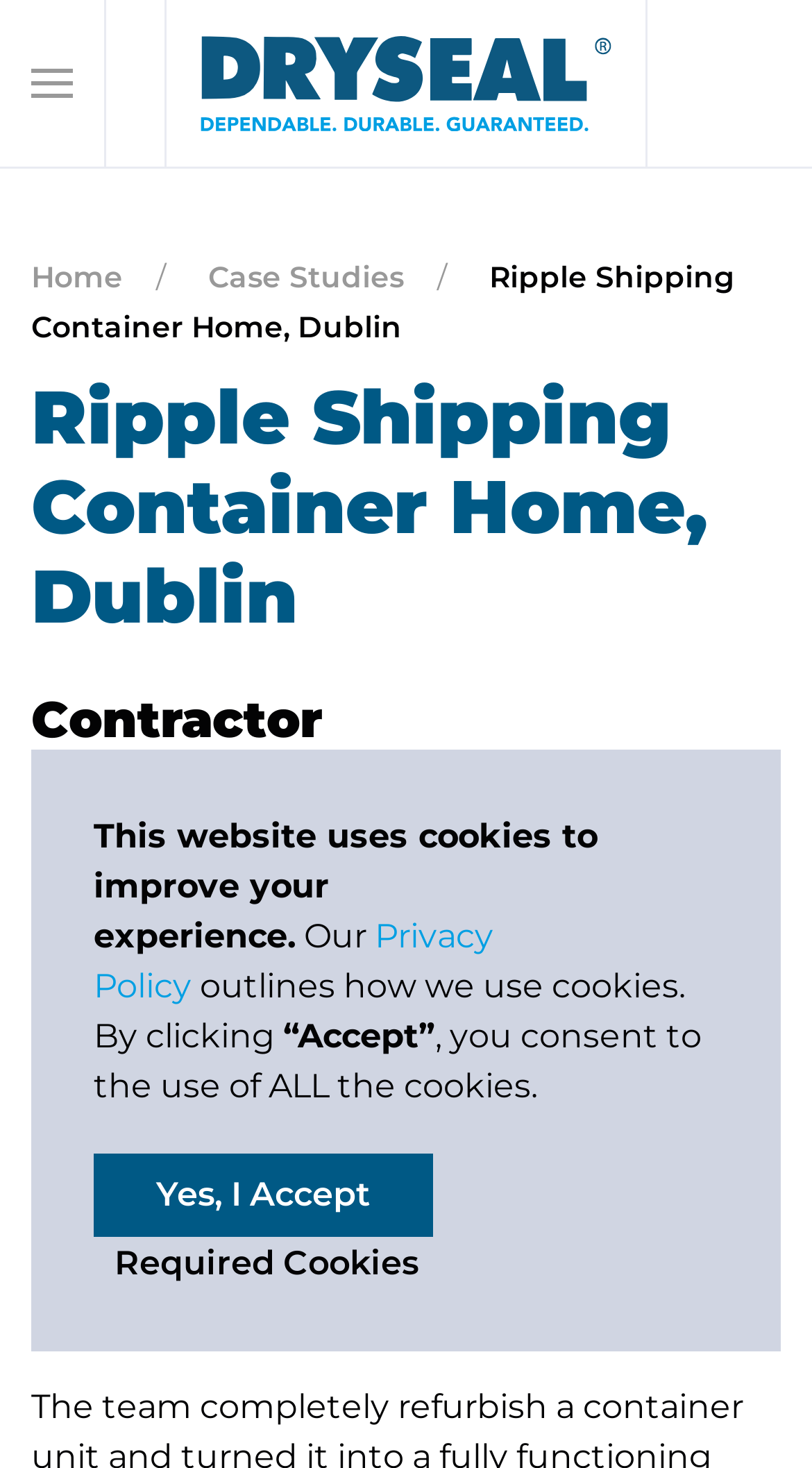What is the name of the project?
Provide a fully detailed and comprehensive answer to the question.

I found the answer by looking at the StaticText element with the text 'Ripple Shipping Container Home, Dublin' which is located at the top of the webpage, indicating that it is the title of the project.